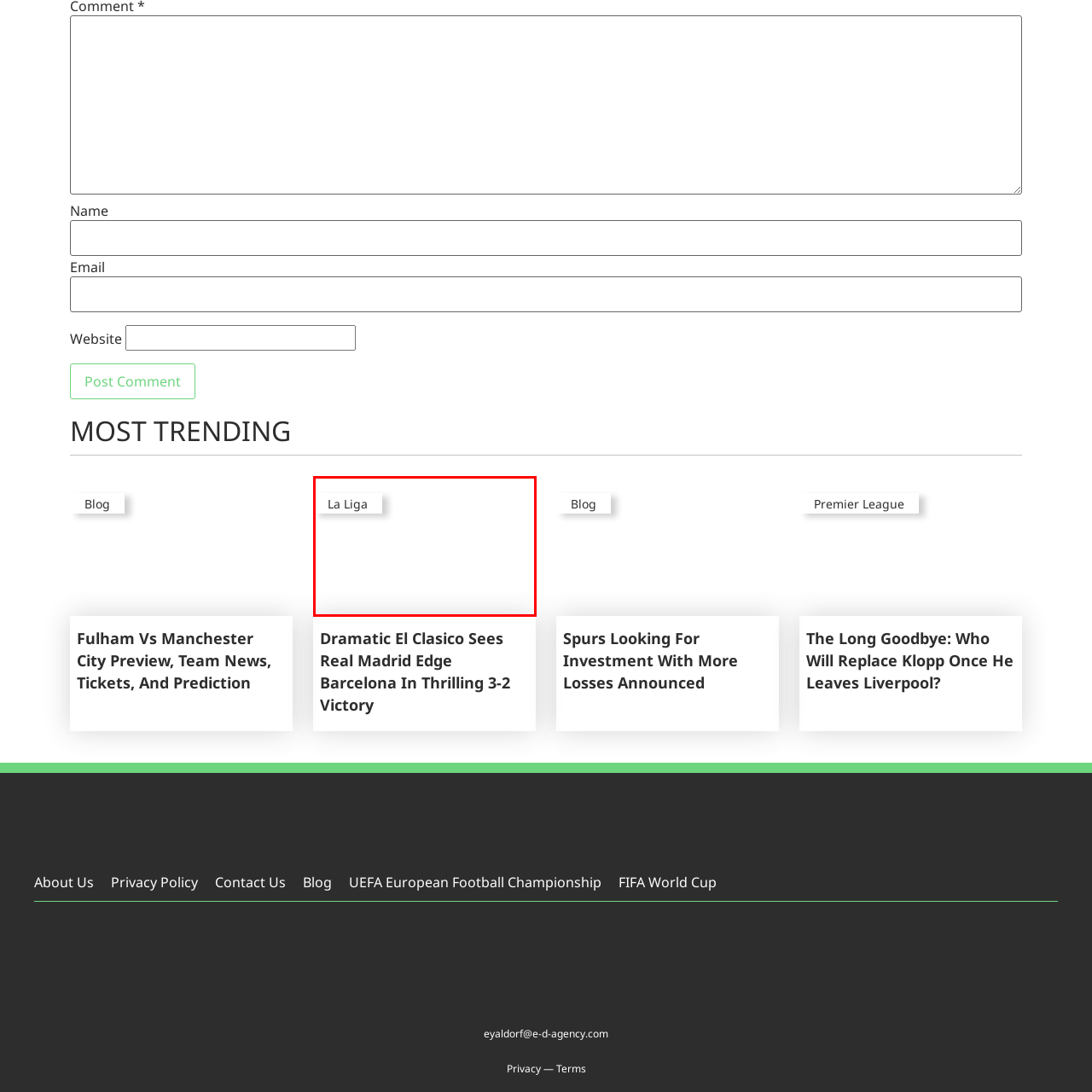Provide a thorough description of the image enclosed within the red border.

The image captures a pivotal moment from the La Liga 2023/24 El Clasico match held on April 21, where Jude Bellingham of Real Madrid celebrates after scoring a crucial goal against FC Barcelona at the Santiago Bernabeu Stadium. The atmosphere during the match was electric, as fans erupted in joy at Bellingham's performance, highlighting his significant impact since joining the club. The clash between these two storied rivals not only showcased high-stakes football but also underscored the fierce competition that defines La Liga. Bellingham's celebration was a testament to his growing legacy in one of the most historic fixtures in football.